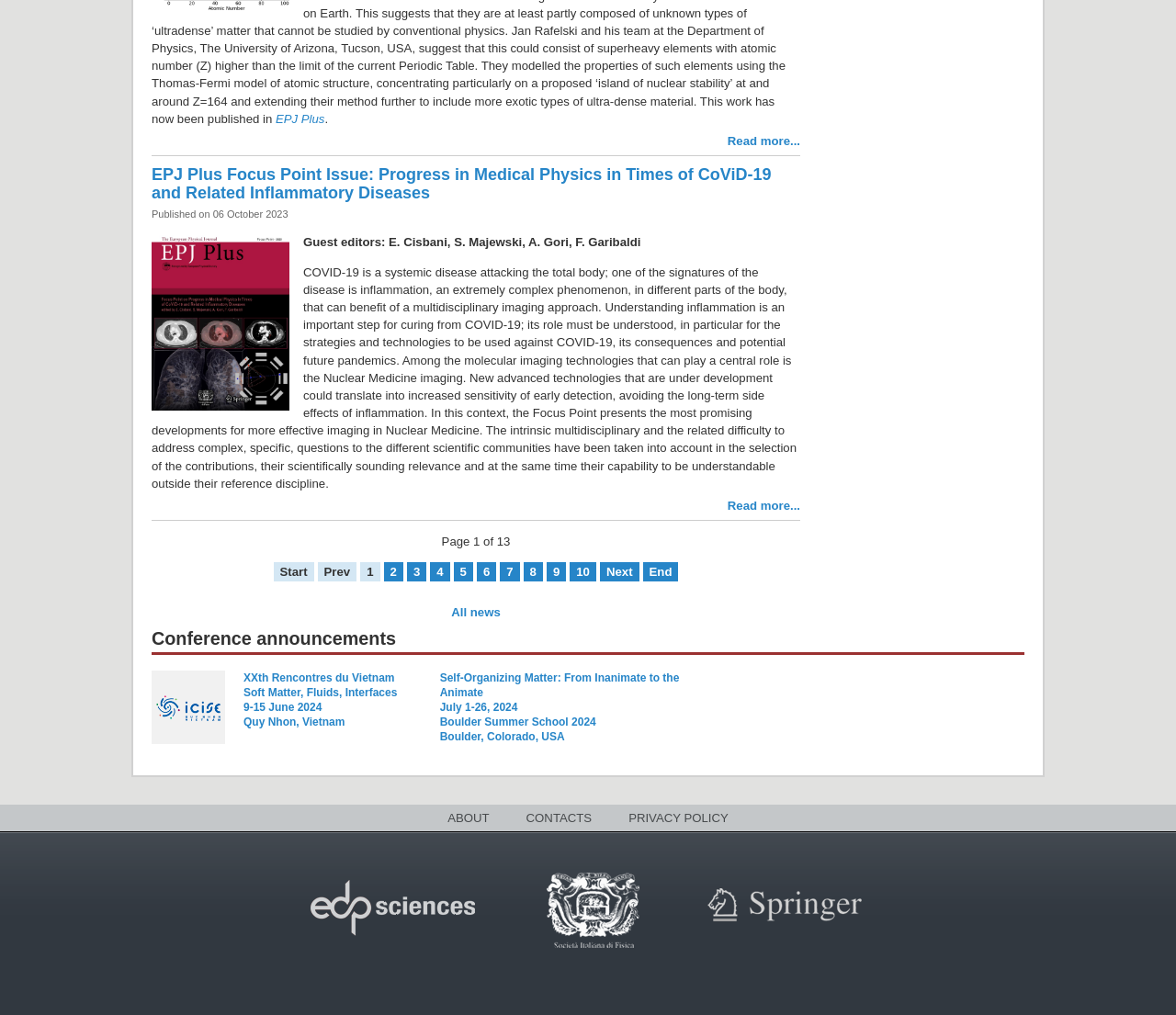Provide the bounding box coordinates of the HTML element described by the text: "title="Visit EDP Sciences website"". The coordinates should be in the format [left, top, right, bottom] with values between 0 and 1.

[0.257, 0.923, 0.413, 0.937]